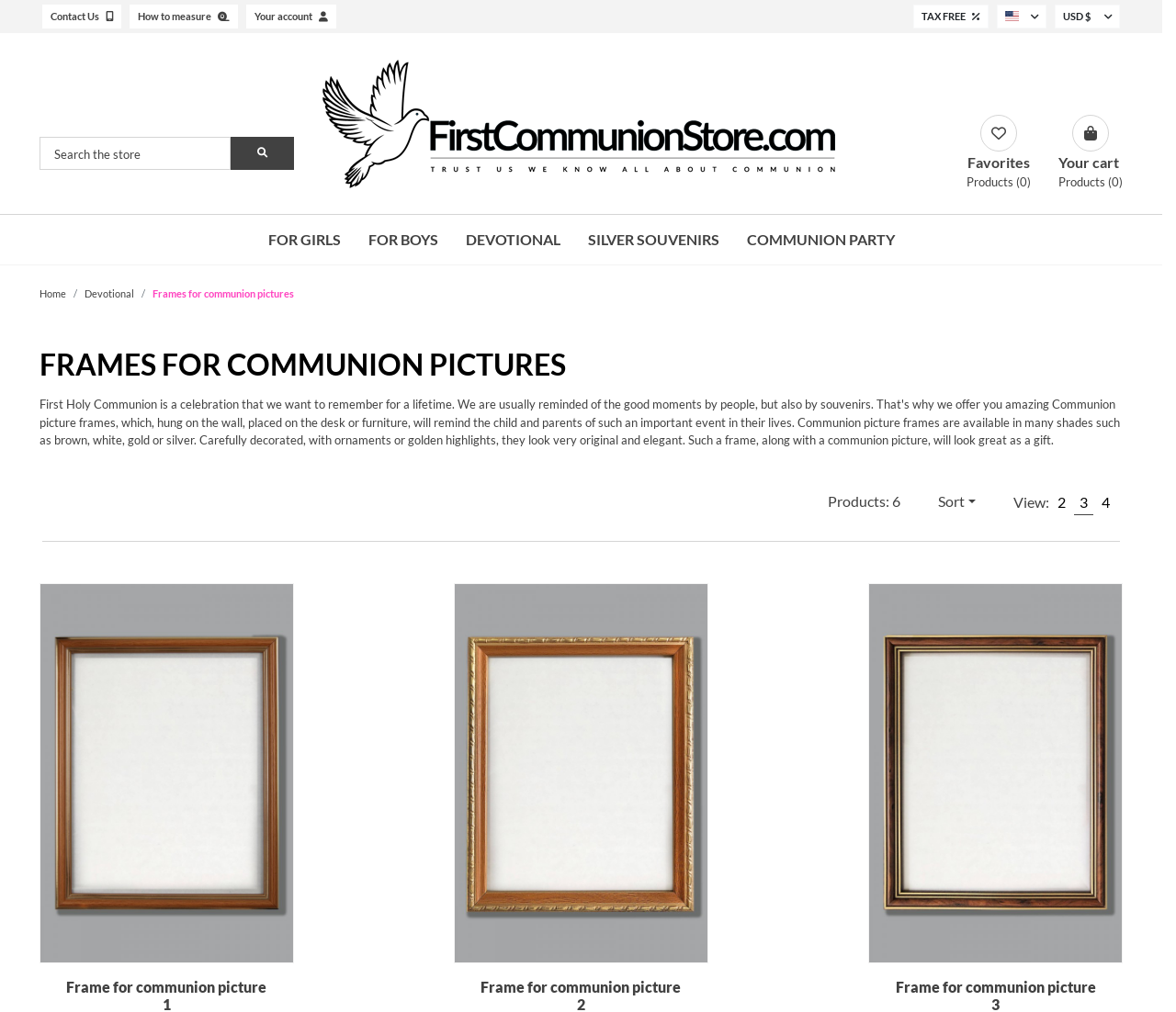How many products are shown on this page?
Please respond to the question with as much detail as possible.

I found the answer by looking at the text 'Products: 6' located below the navigation menu, which indicates the number of products displayed on the current page.